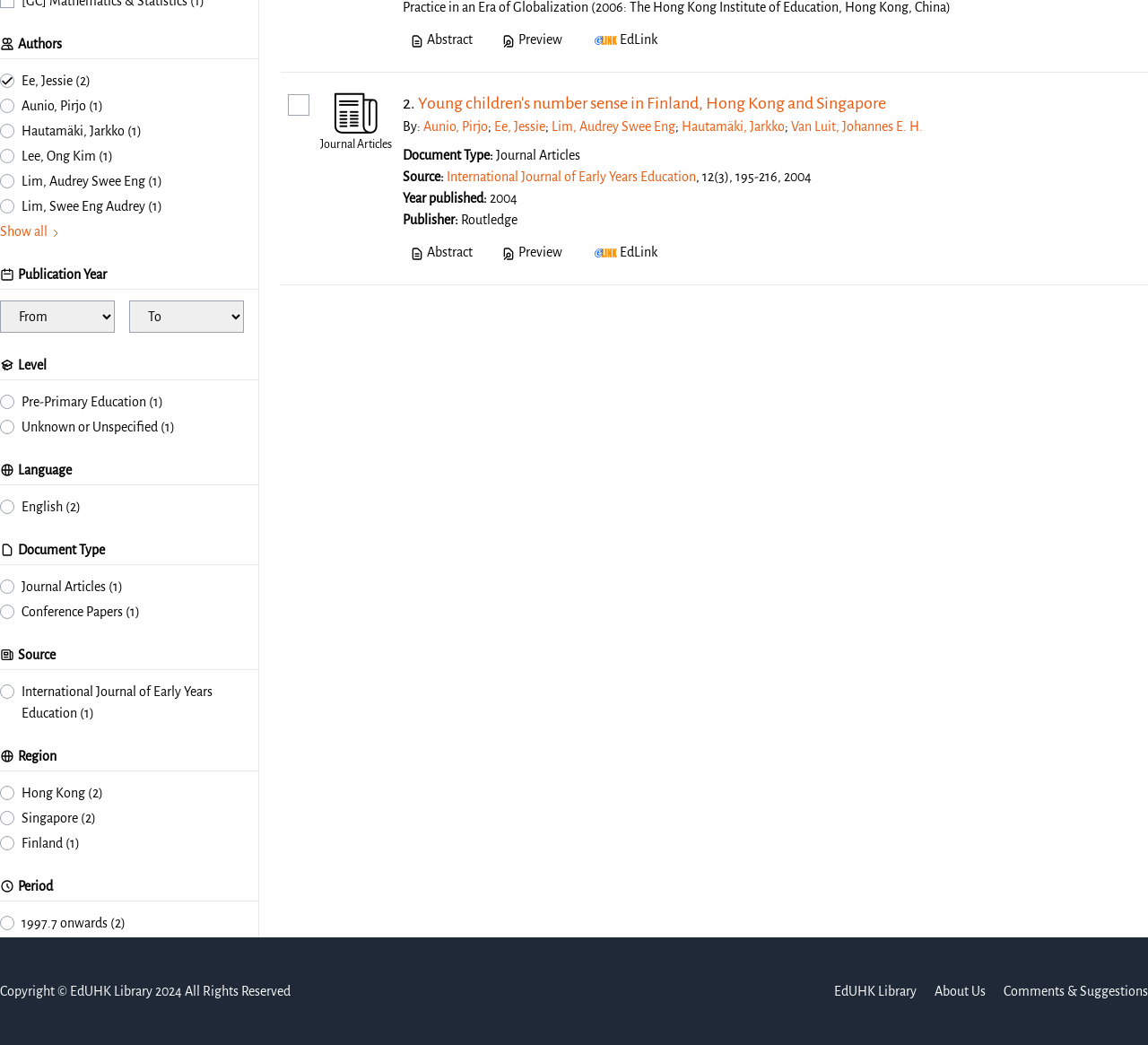Extract the bounding box of the UI element described as: "EdLink".

[0.509, 0.024, 0.579, 0.052]